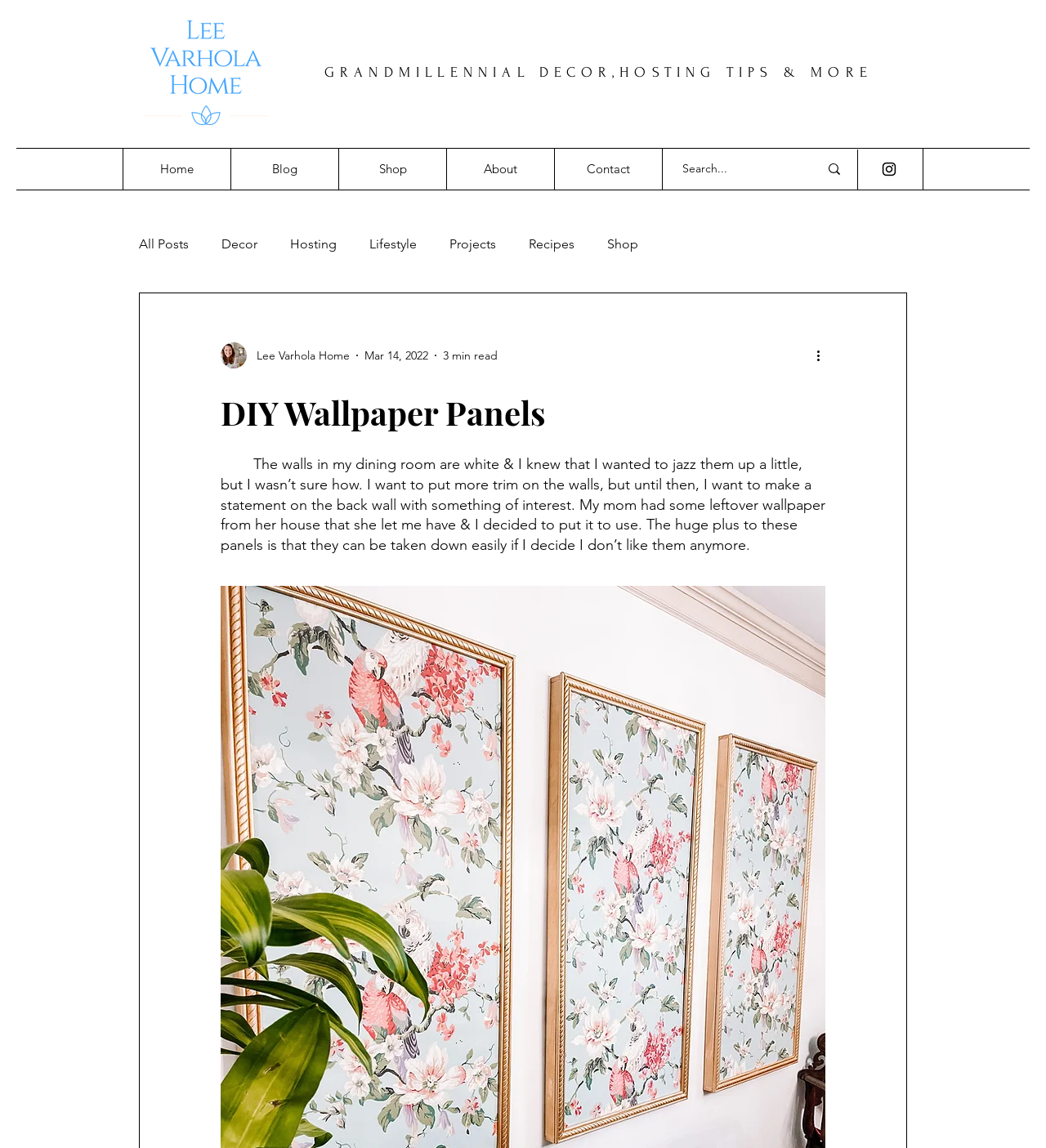Given the element description: "All Posts", predict the bounding box coordinates of this UI element. The coordinates must be four float numbers between 0 and 1, given as [left, top, right, bottom].

[0.133, 0.205, 0.18, 0.219]